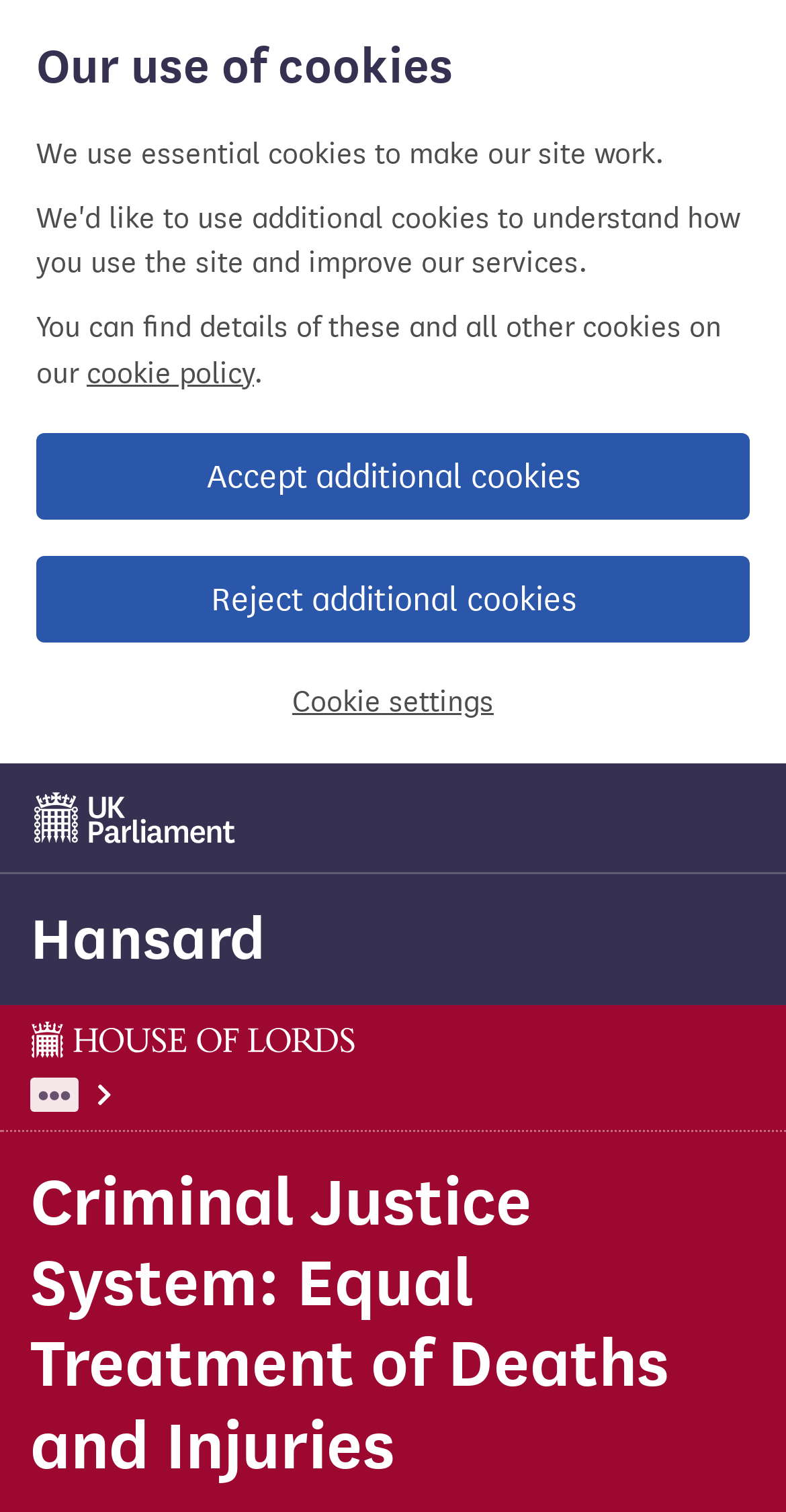Please identify the bounding box coordinates of the element's region that I should click in order to complete the following instruction: "go to Hansard". The bounding box coordinates consist of four float numbers between 0 and 1, i.e., [left, top, right, bottom].

[0.038, 0.597, 0.338, 0.645]